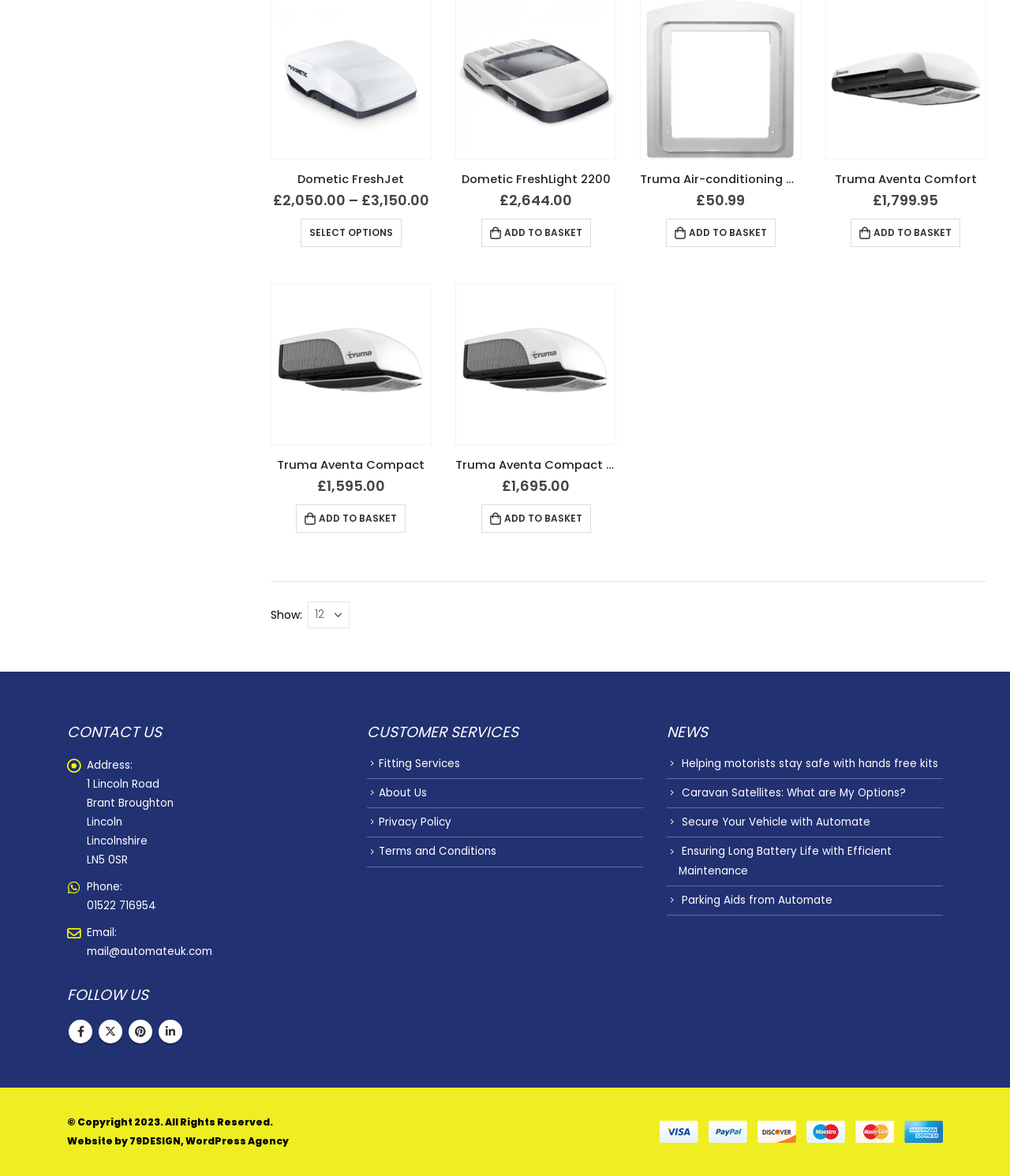Please provide the bounding box coordinates for the UI element as described: "Secure Your Vehicle with Automate". The coordinates must be four floats between 0 and 1, represented as [left, top, right, bottom].

[0.675, 0.693, 0.862, 0.705]